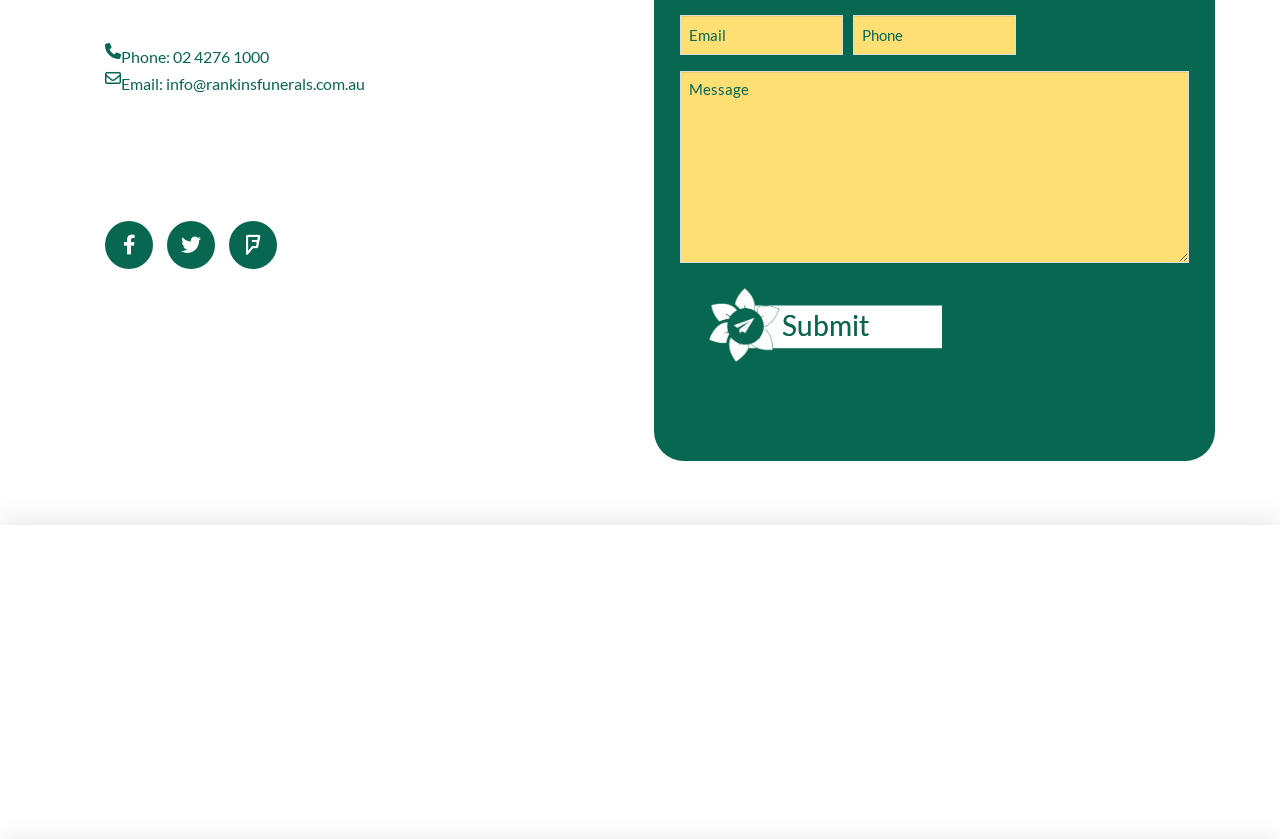Provide a brief response to the question below using a single word or phrase: 
What is required to submit the form?

Email